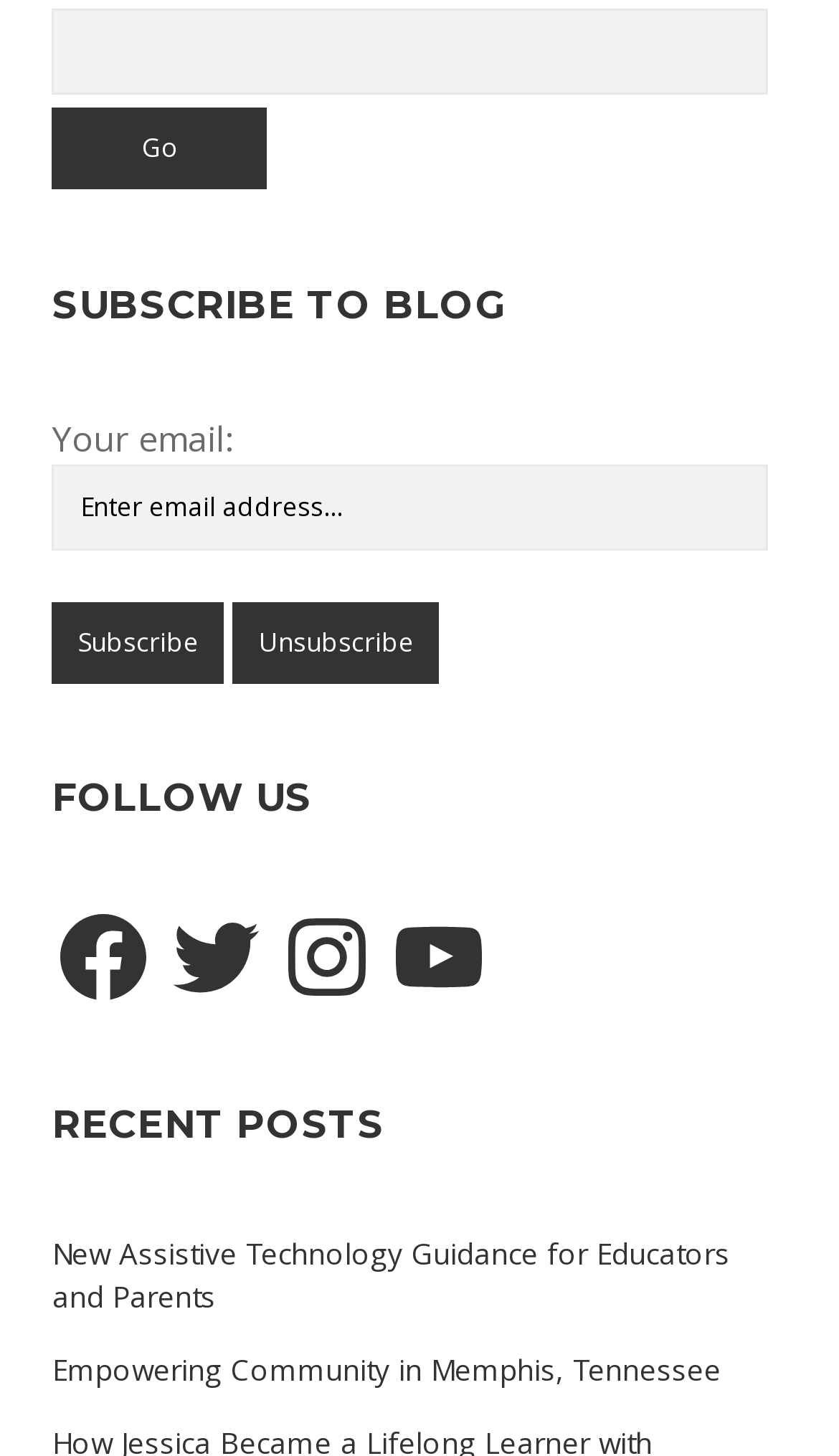Determine the bounding box coordinates for the clickable element required to fulfill the instruction: "Follow on Facebook". Provide the coordinates as four float numbers between 0 and 1, i.e., [left, top, right, bottom].

[0.062, 0.623, 0.186, 0.693]